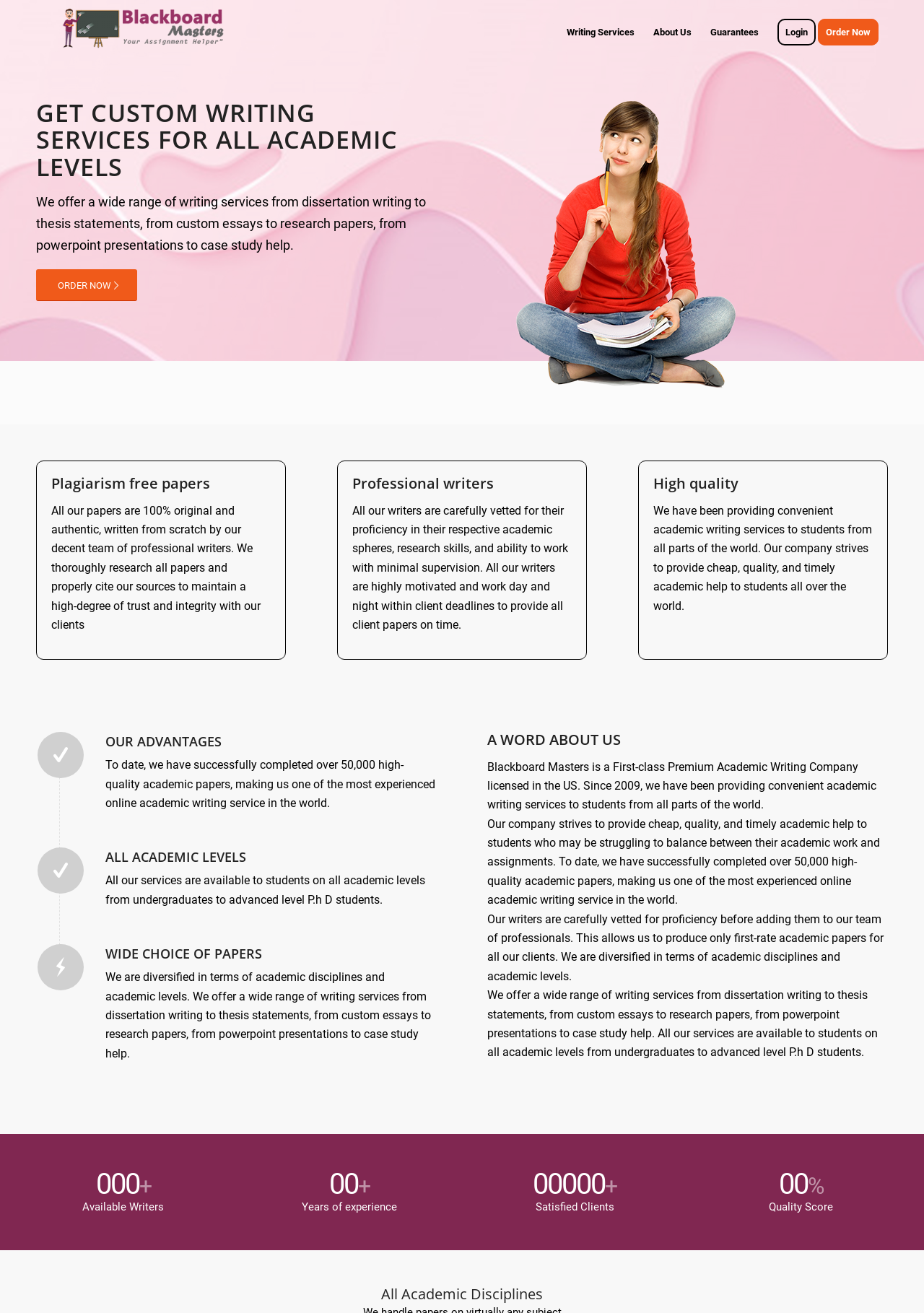Please provide a brief answer to the following inquiry using a single word or phrase:
What is the company's goal?

Provide cheap, quality, and timely academic help